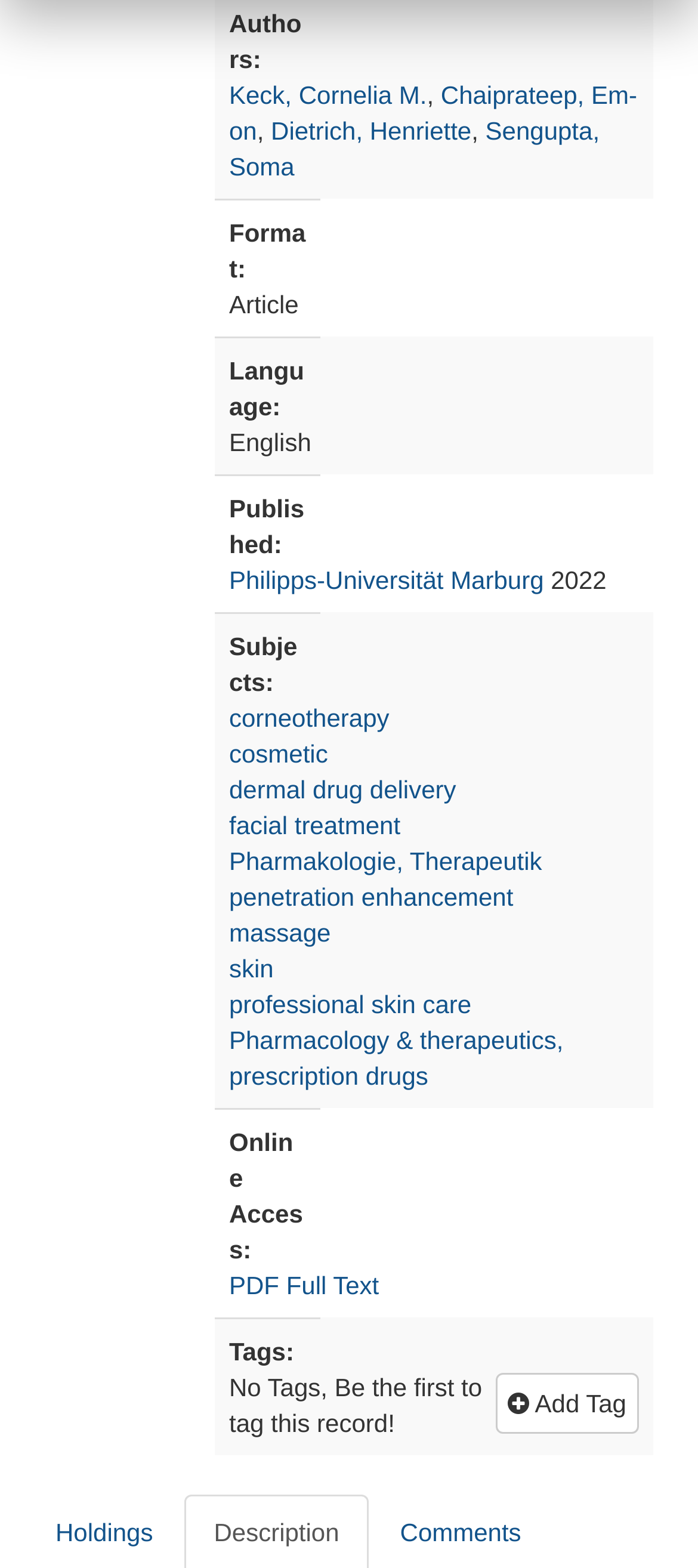Using the provided element description "Pharmacology & therapeutics, prescription drugs", determine the bounding box coordinates of the UI element.

[0.328, 0.654, 0.807, 0.695]